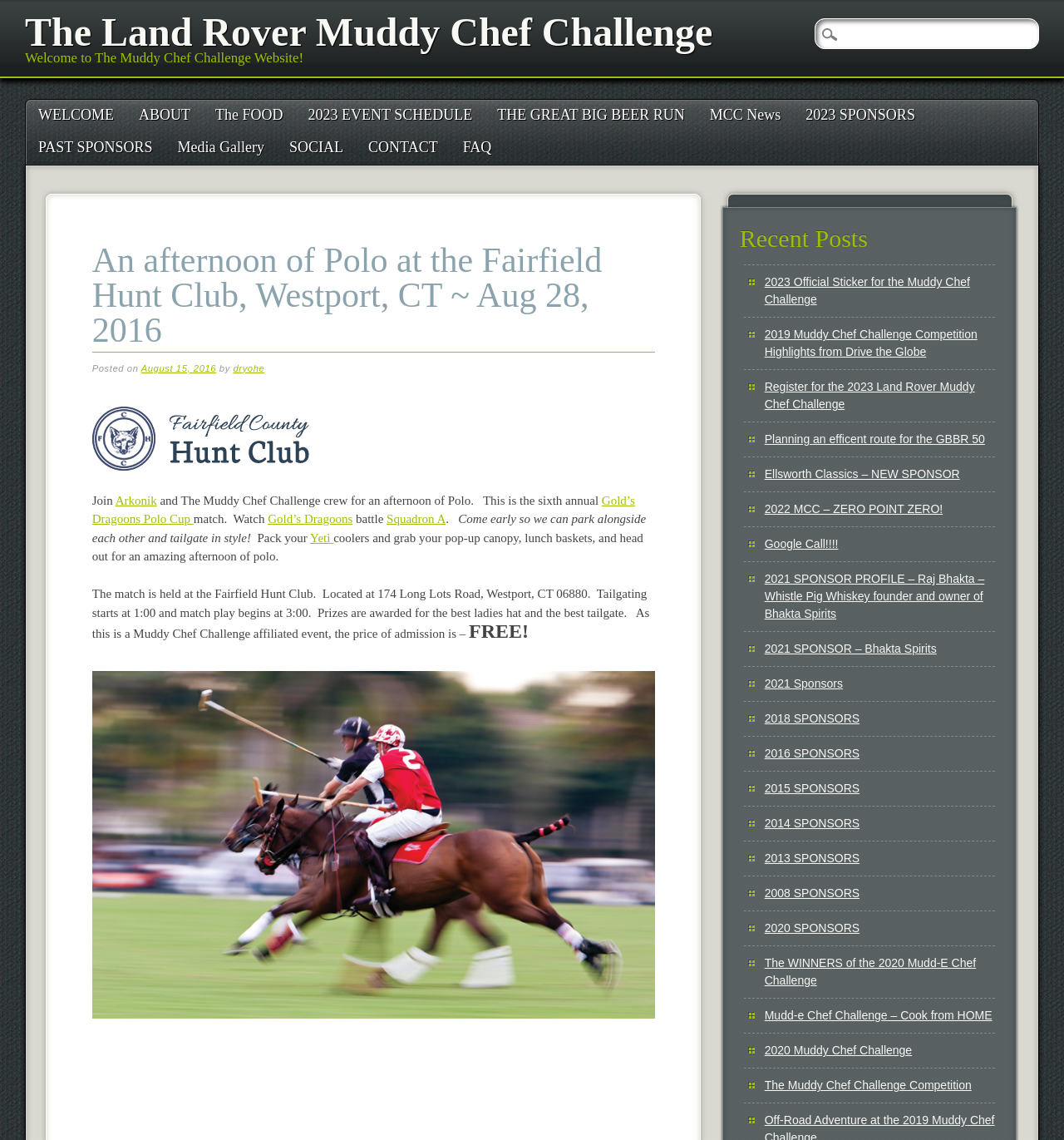What is the prize for the best ladies hat?
Answer briefly with a single word or phrase based on the image.

Not specified